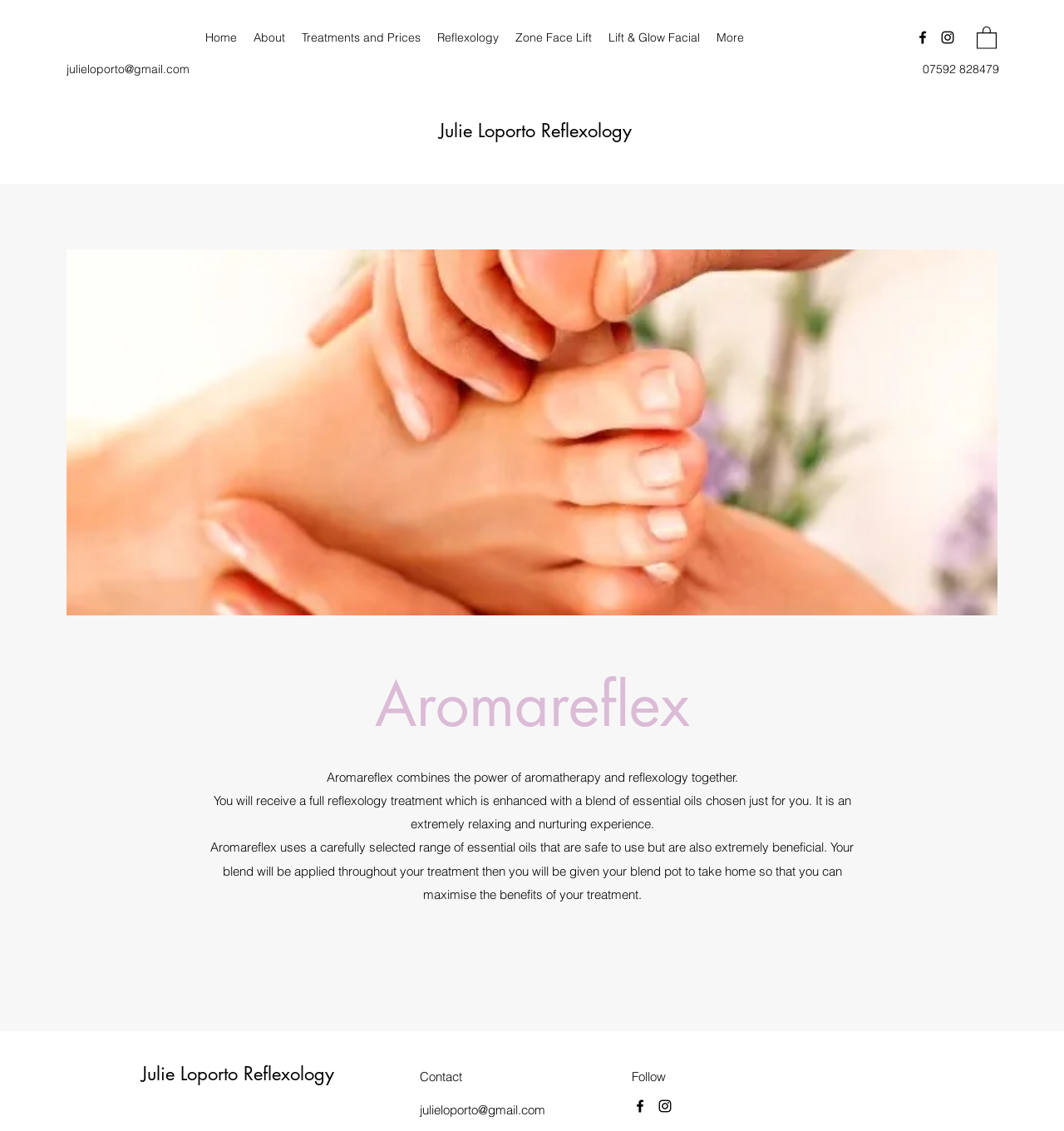Determine the bounding box coordinates for the HTML element described here: "Escapism".

None